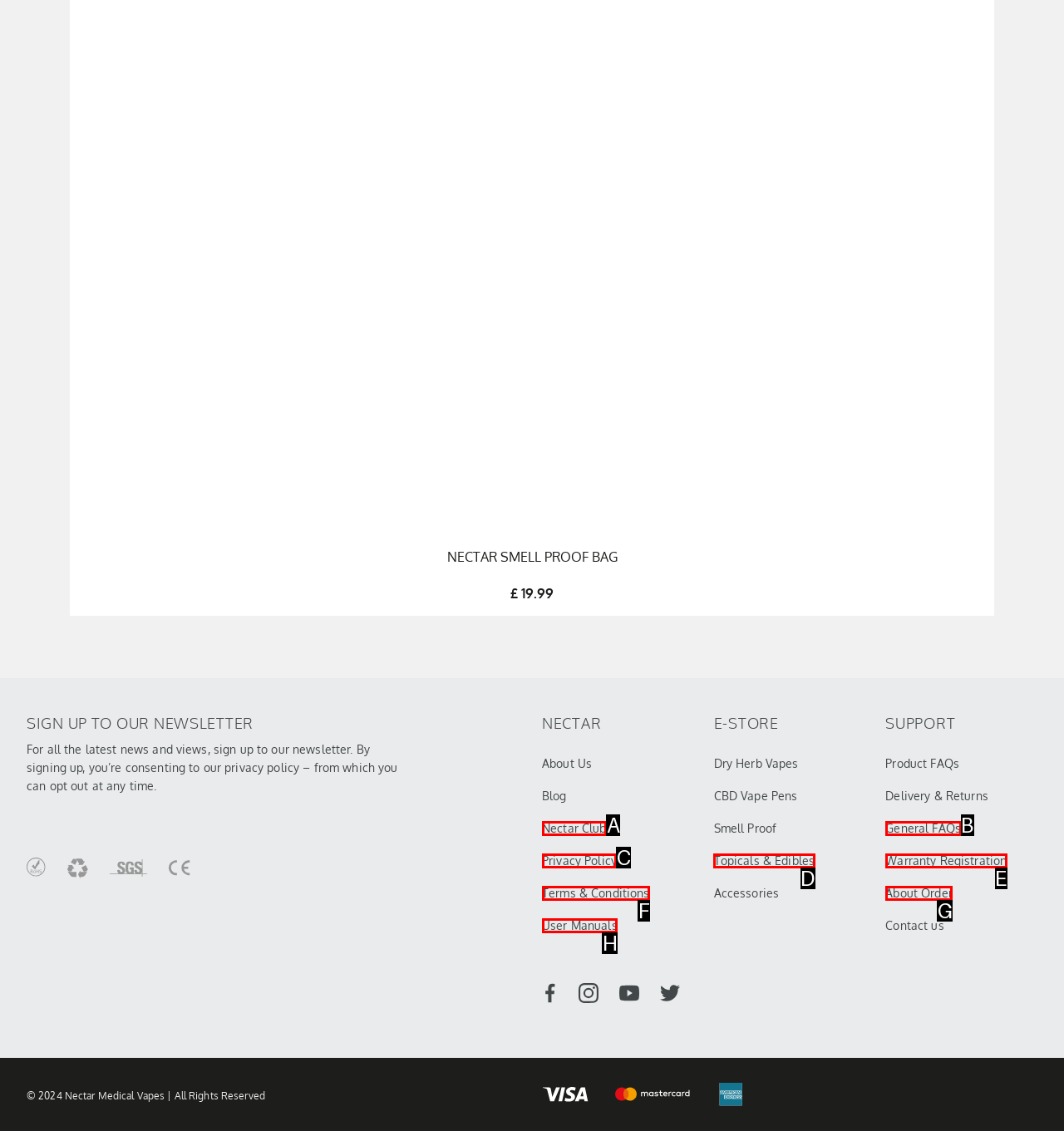Tell me which one HTML element best matches the description: Privacy Policy Answer with the option's letter from the given choices directly.

C